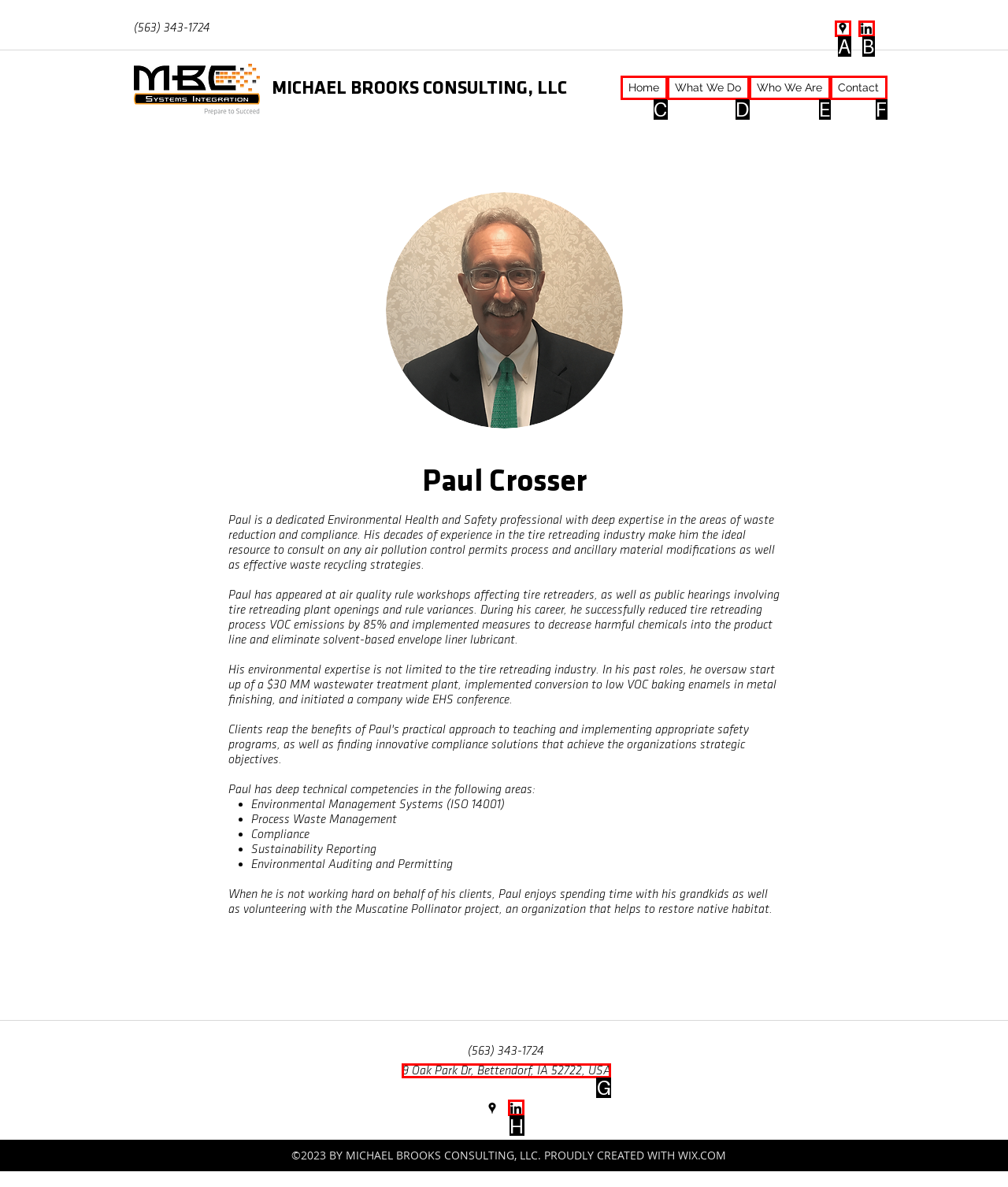Select the correct UI element to click for this task: Check the contact information.
Answer using the letter from the provided options.

G